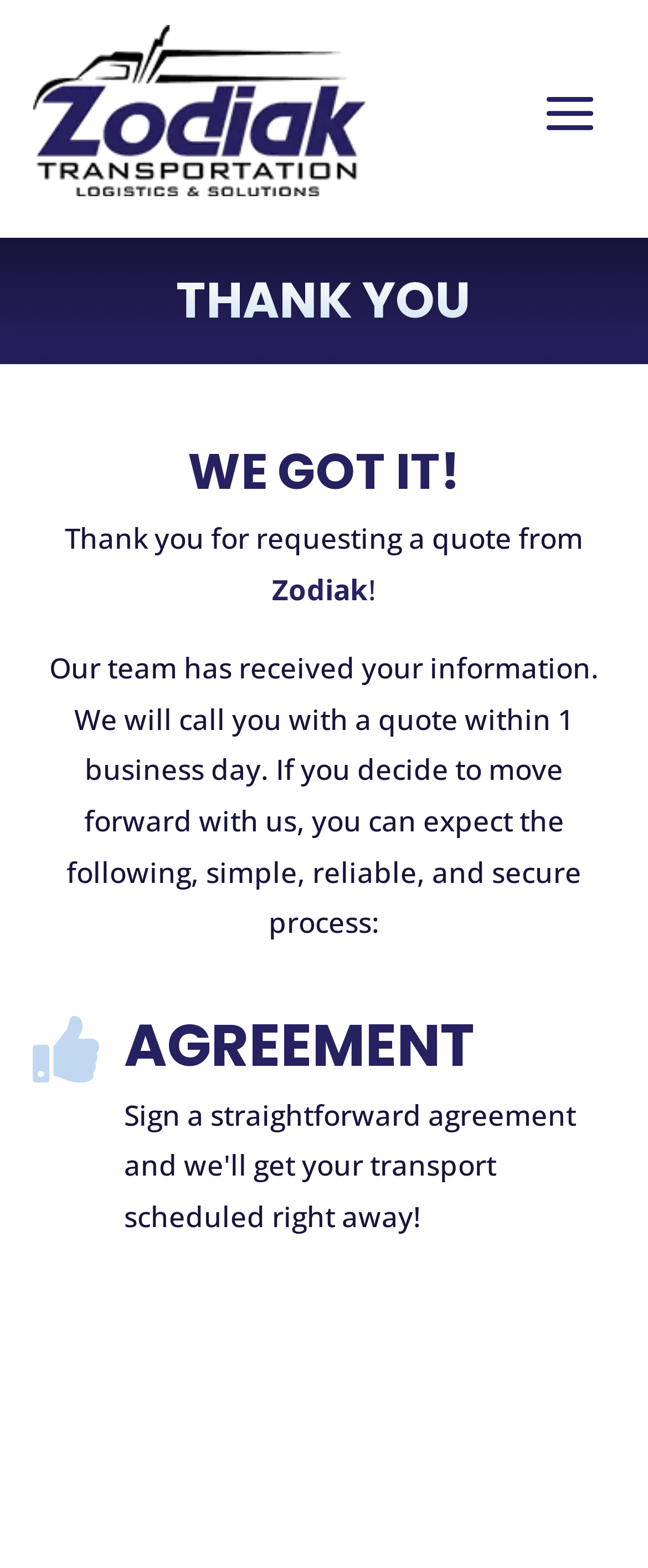Locate the bounding box of the UI element described in the following text: "alt="Zodiak Transportation Logo"".

[0.05, 0.016, 0.563, 0.125]